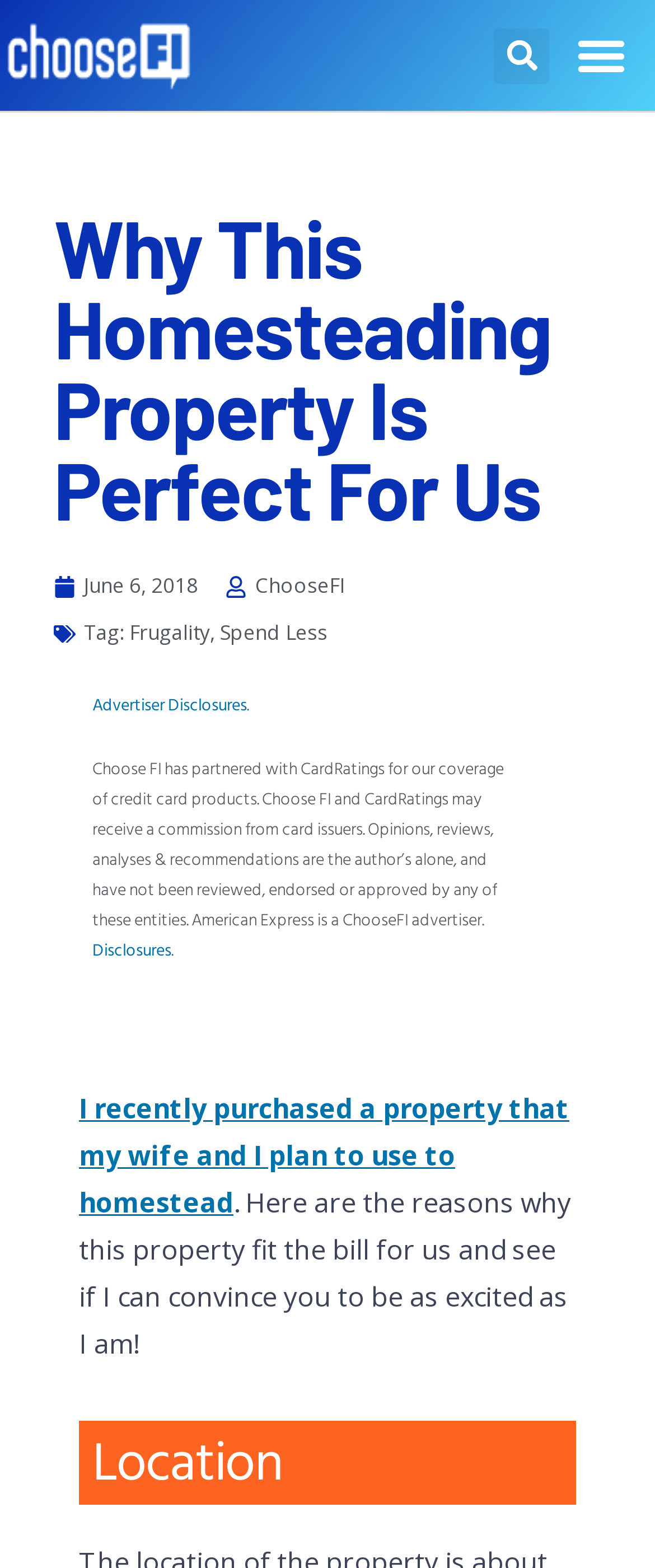Mark the bounding box of the element that matches the following description: "Advertiser Disclosures".

[0.141, 0.441, 0.377, 0.458]